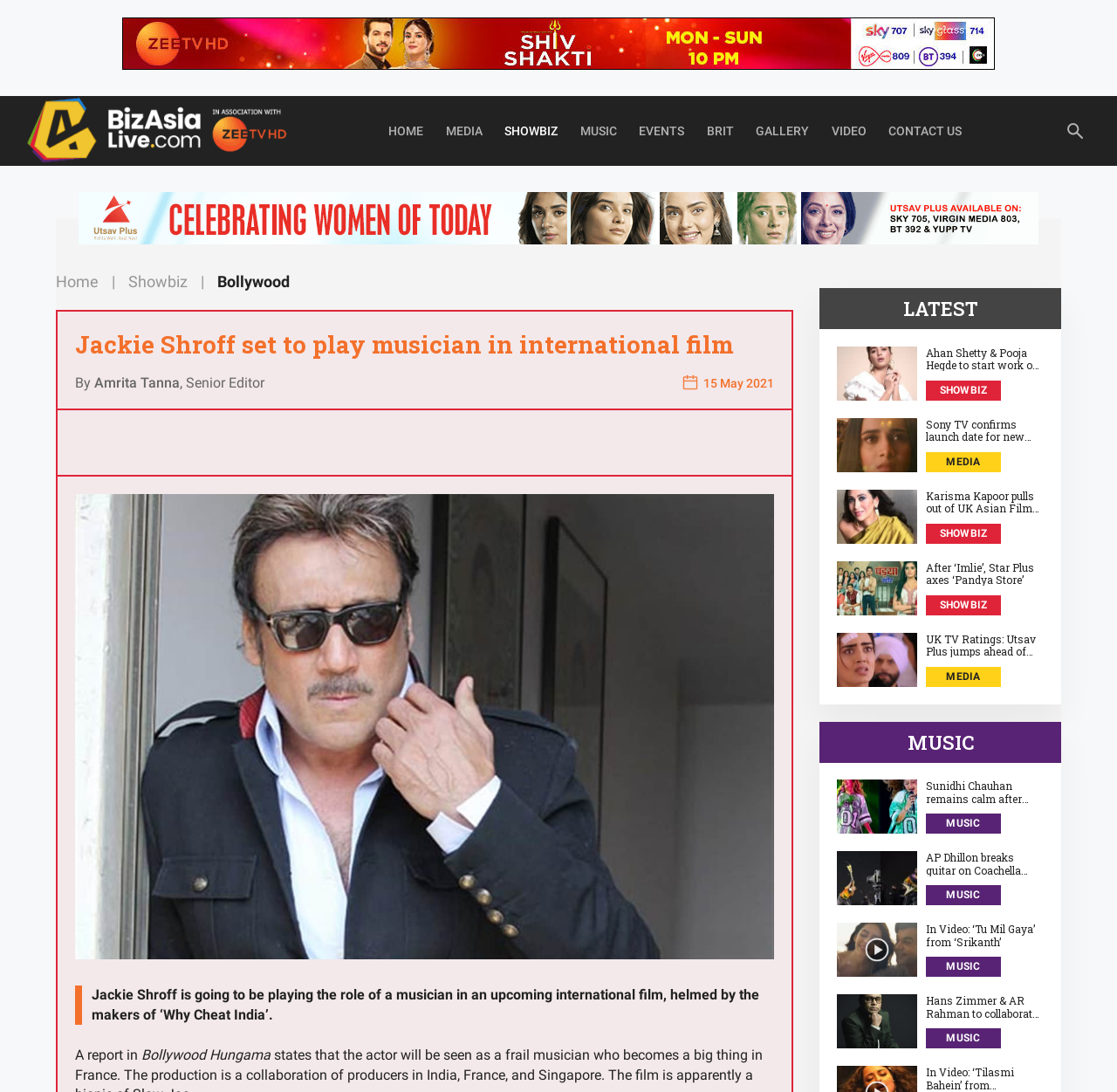Using the provided description: "Top header Banner", find the bounding box coordinates of the corresponding UI element. The output should be four float numbers between 0 and 1, in the format [left, top, right, bottom].

[0.109, 0.016, 0.891, 0.064]